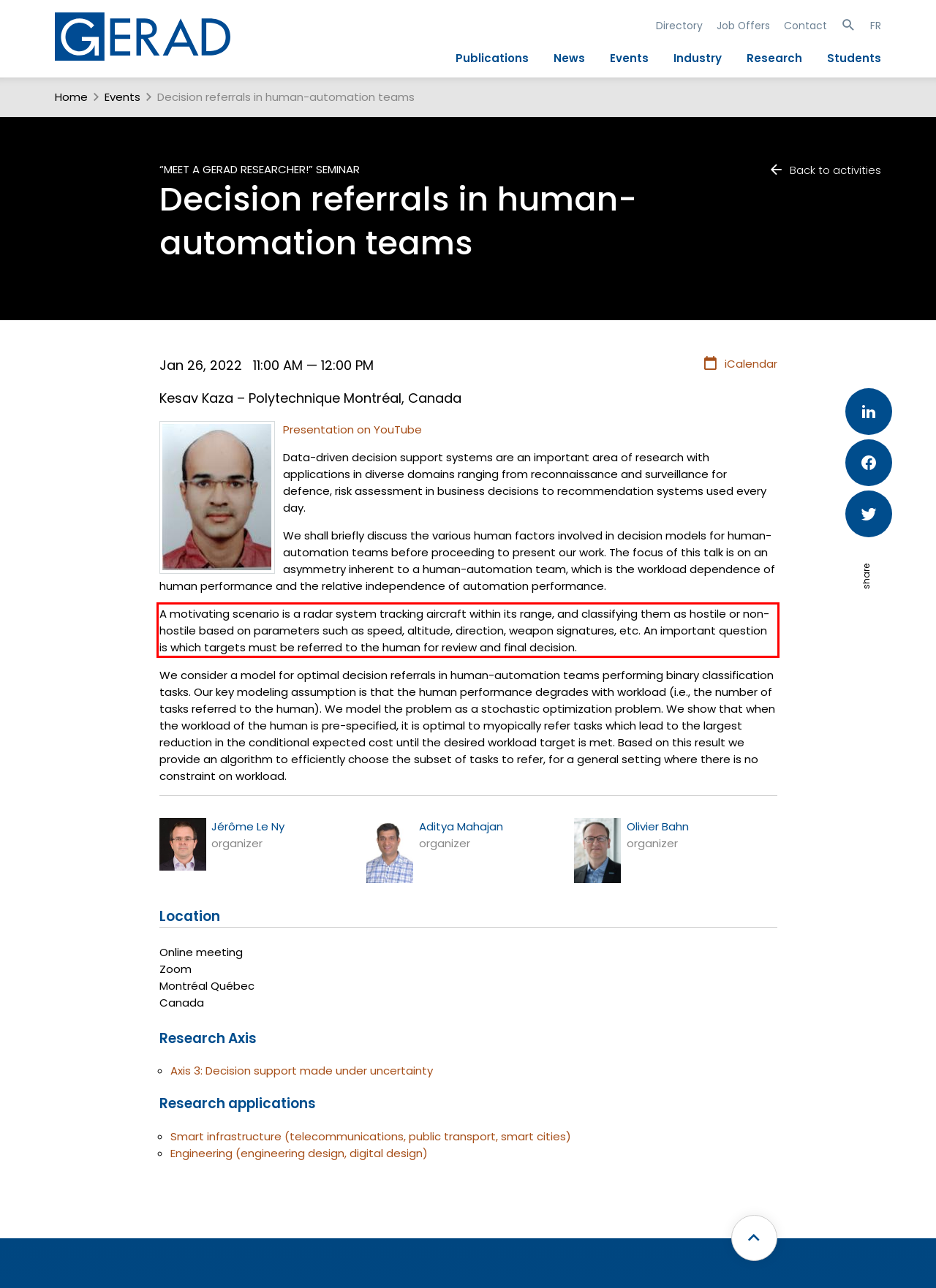You are provided with a screenshot of a webpage featuring a red rectangle bounding box. Extract the text content within this red bounding box using OCR.

A motivating scenario is a radar system tracking aircraft within its range, and classifying them as hostile or non-hostile based on parameters such as speed, altitude, direction, weapon signatures, etc. An important question is which targets must be referred to the human for review and final decision.